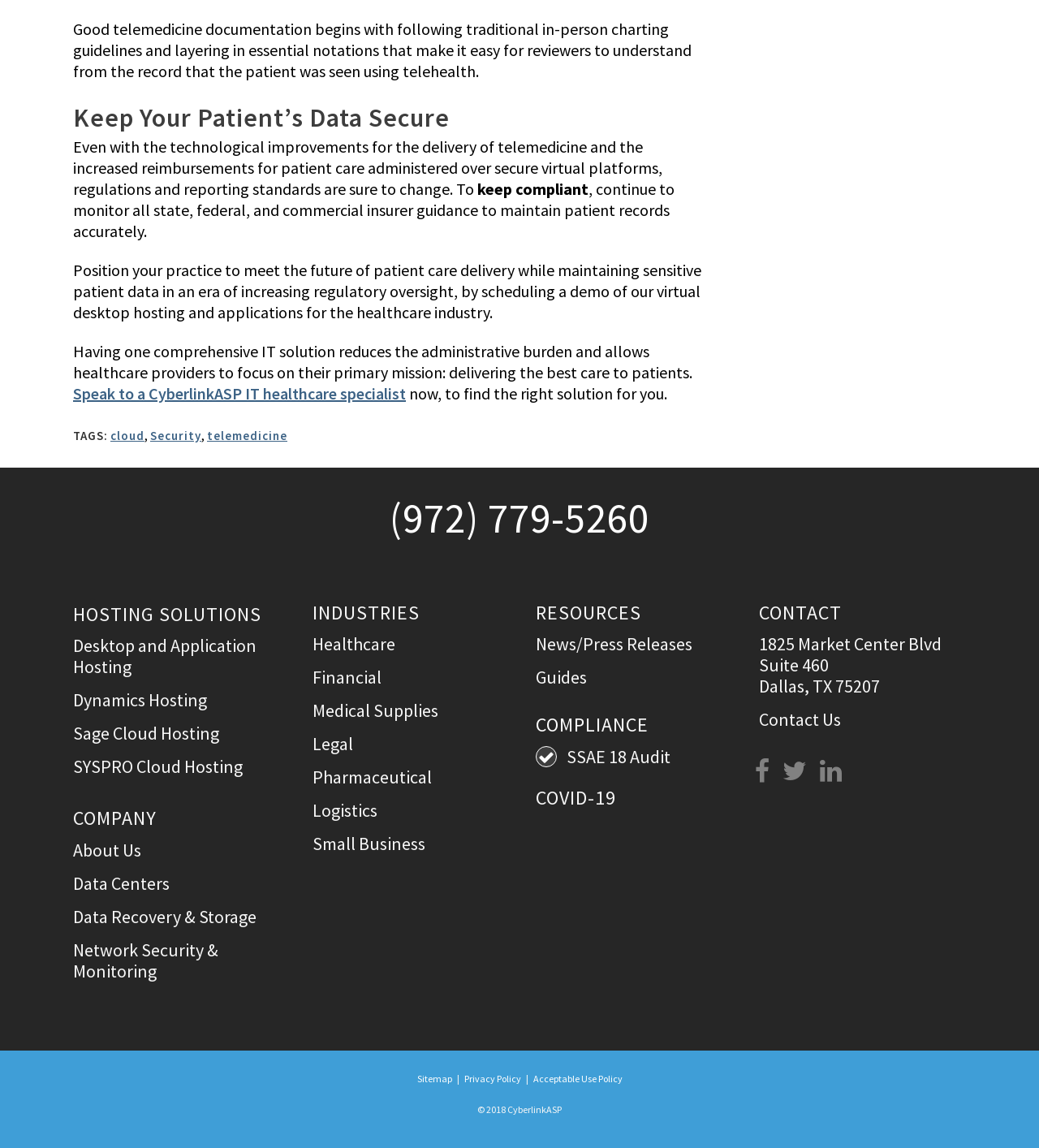Find and indicate the bounding box coordinates of the region you should select to follow the given instruction: "Click 'About Us'".

[0.07, 0.73, 0.136, 0.75]